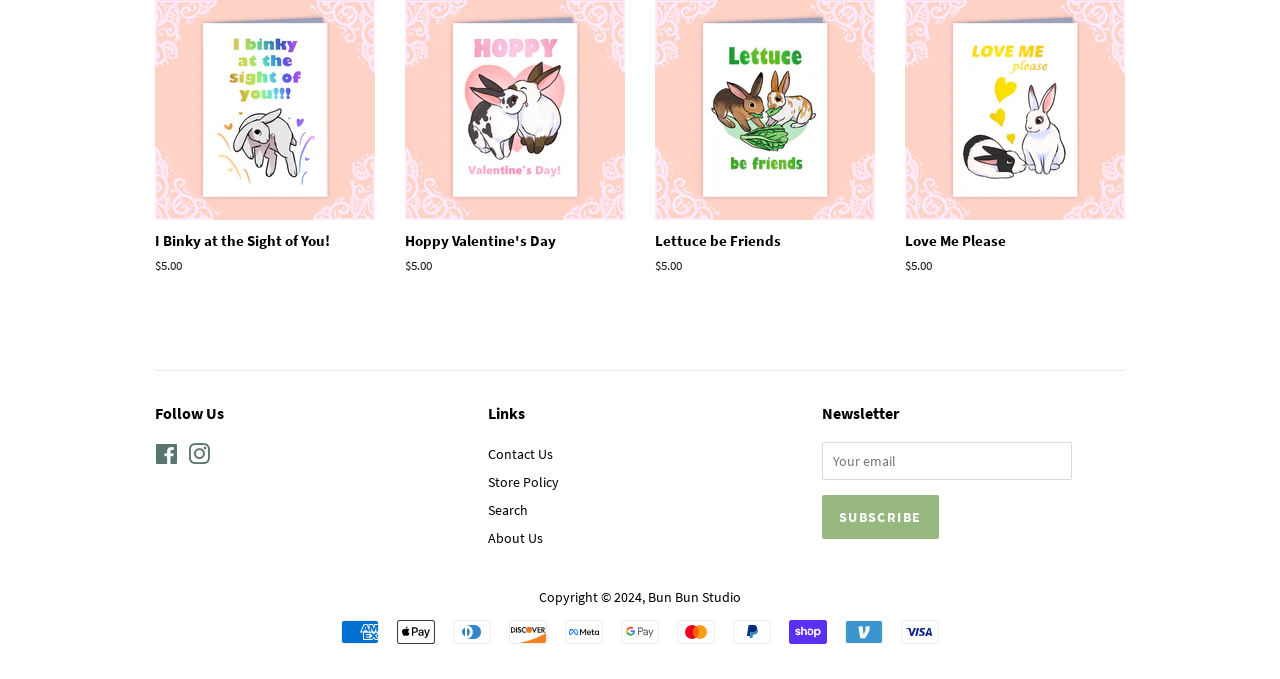Could you provide the bounding box coordinates for the portion of the screen to click to complete this instruction: "Search for something"?

[0.382, 0.738, 0.413, 0.764]